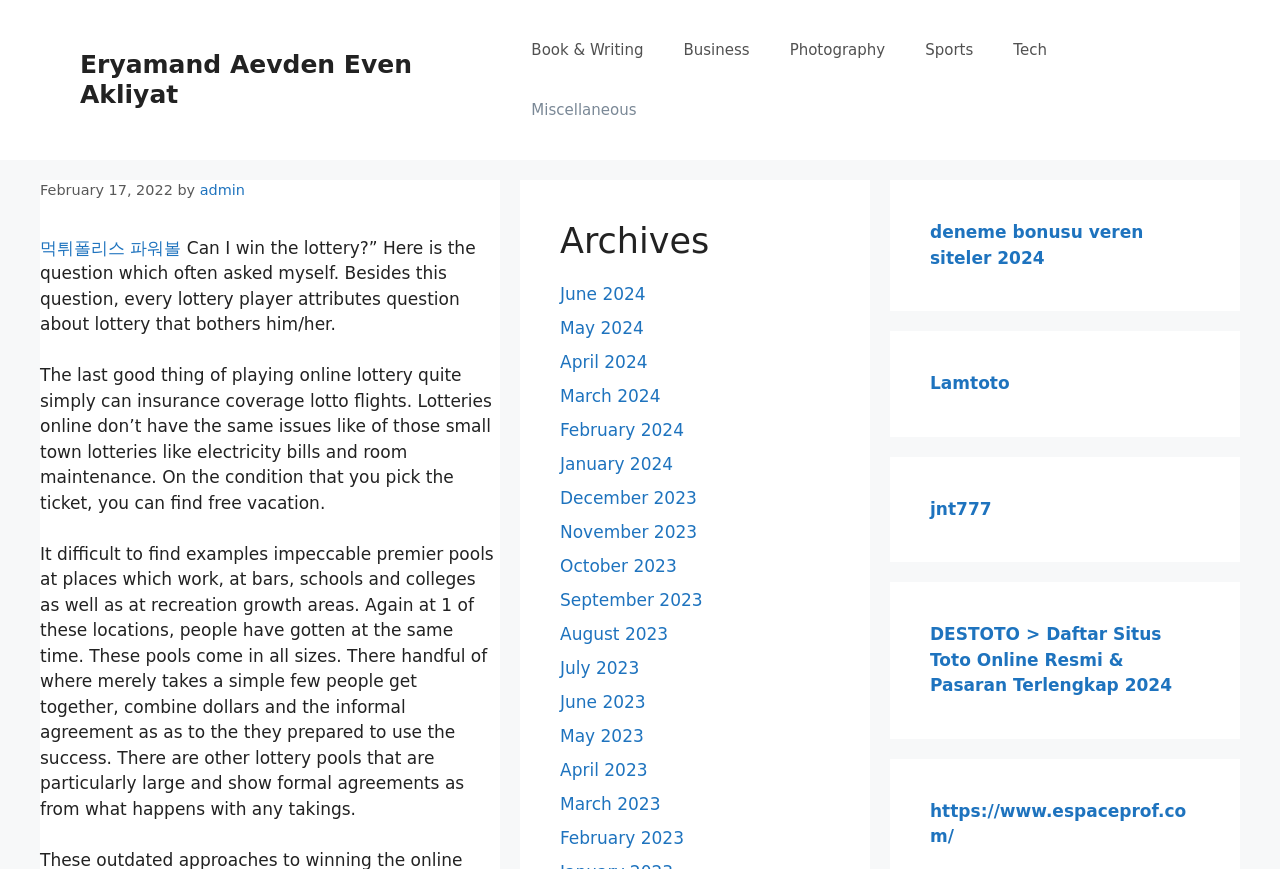Summarize the webpage comprehensively, mentioning all visible components.

This webpage is about internet marketing and online lottery. At the top, there is a banner with the site's name "Eryamand Aevden Even Akliyat". Below the banner, there is a navigation menu with six links: "Book & Writing", "Business", "Photography", "Sports", "Tech", and "Miscellaneous". 

To the right of the navigation menu, there is a header section with a time stamp "February 17, 2022", followed by the author's name "admin". Below the header, there are three paragraphs of text discussing online lottery and its benefits. 

On the right side of the page, there is a section with the heading "Archives" and a list of 12 links to monthly archives from January 2024 to December 2023. 

At the bottom of the page, there are four sections with links to external websites, including "deneme bonusu veren siteler 2024", "Lamtoto", "jnt777", and "DESTOTO > Daftar Situs Toto Online Resmi & Pasaran Terlengkap 2024". There is also a link to "https://www.espaceprof.com/".